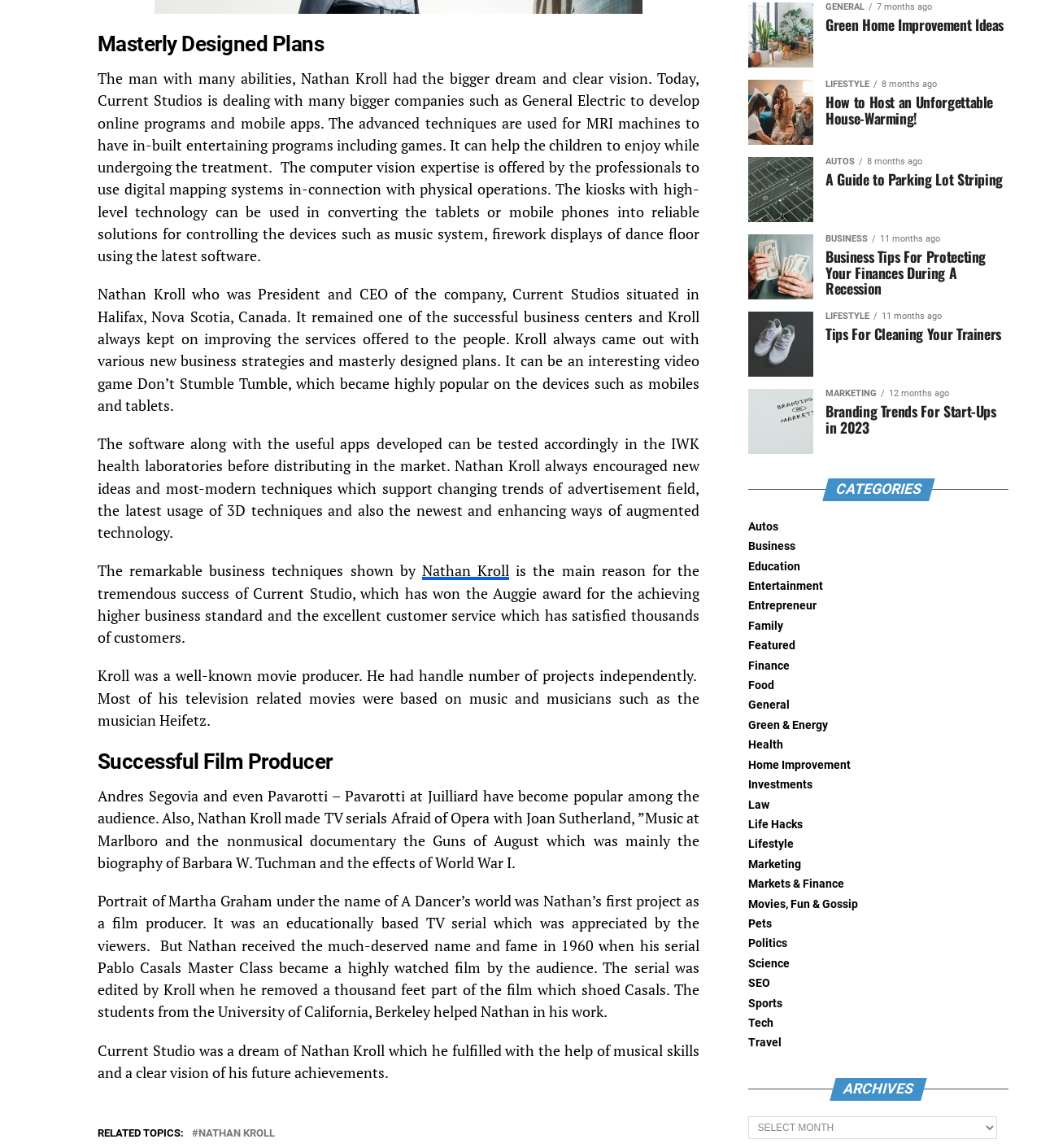Provide the bounding box coordinates for the UI element that is described as: "Markets & Finance".

[0.719, 0.764, 0.811, 0.776]